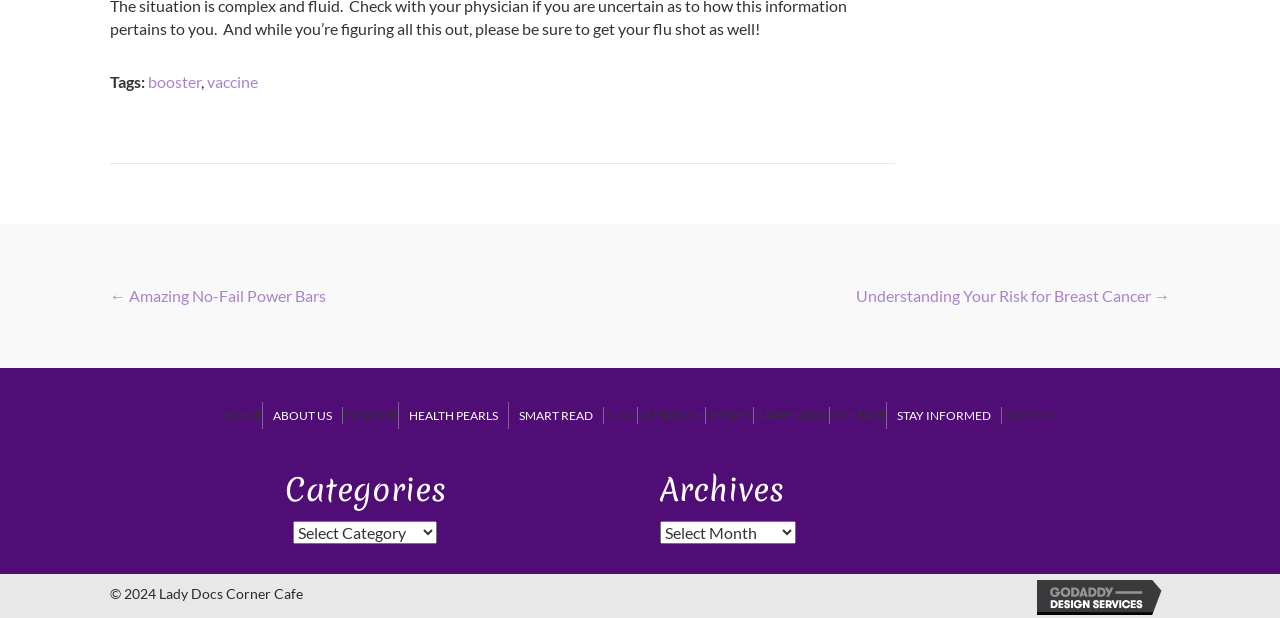What is the relationship between the website and GoDaddy?
Answer the question with a thorough and detailed explanation.

I found the relationship between the website and GoDaddy by examining the footer section of the page, which has a link labeled 'GoDaddy Web Design' along with an image of the GoDaddy logo. This suggests that GoDaddy is responsible for the website's design.